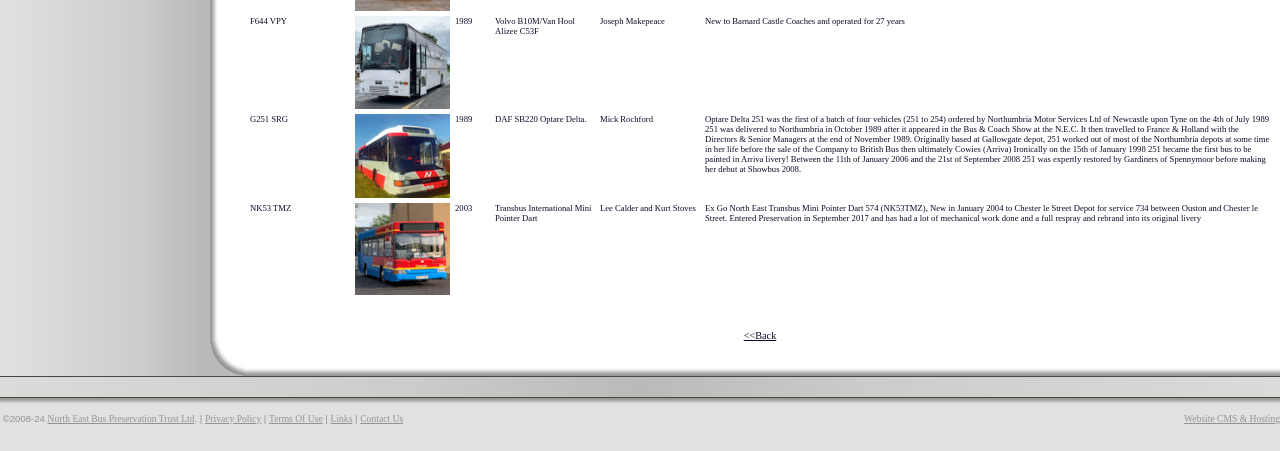Review the image closely and give a comprehensive answer to the question: What is the registration number of the first bus?

I looked at the first LayoutTableRow element and found the text 'F644 VPY' in the first LayoutTableCell element, which is likely the registration number of the bus.